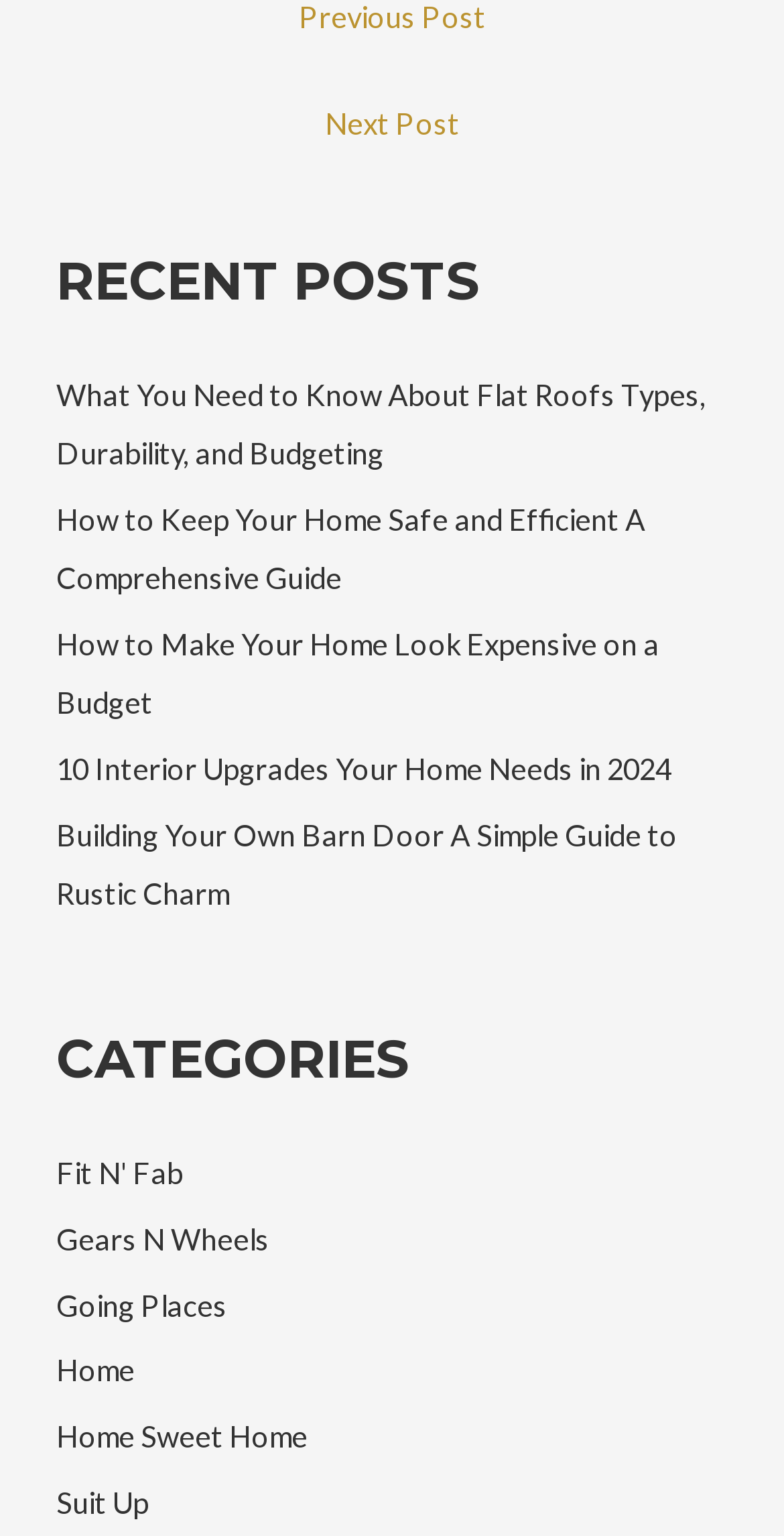Can you determine the bounding box coordinates of the area that needs to be clicked to fulfill the following instruction: "Check out the 'Fit N' Fab' section"?

[0.071, 0.752, 0.233, 0.775]